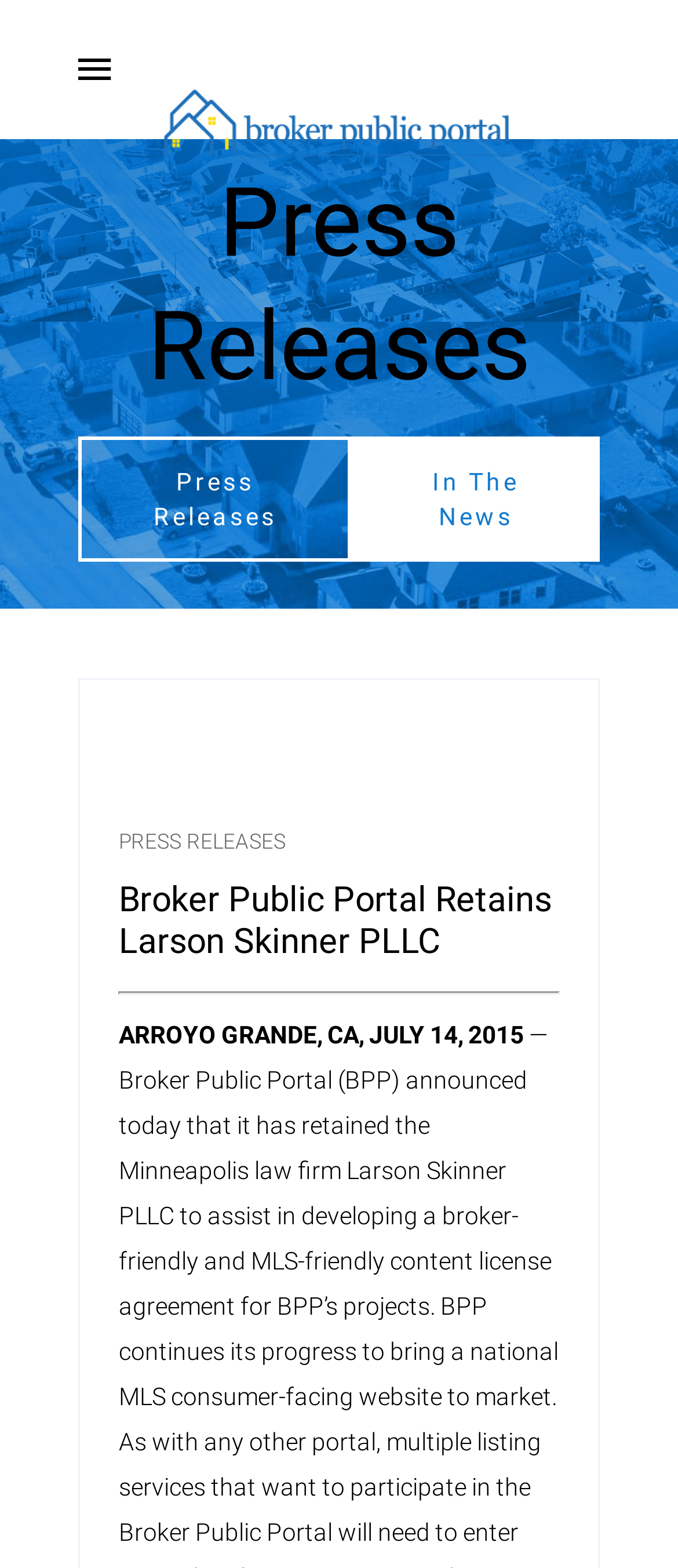What is the orientation of the separator?
Respond to the question with a single word or phrase according to the image.

horizontal